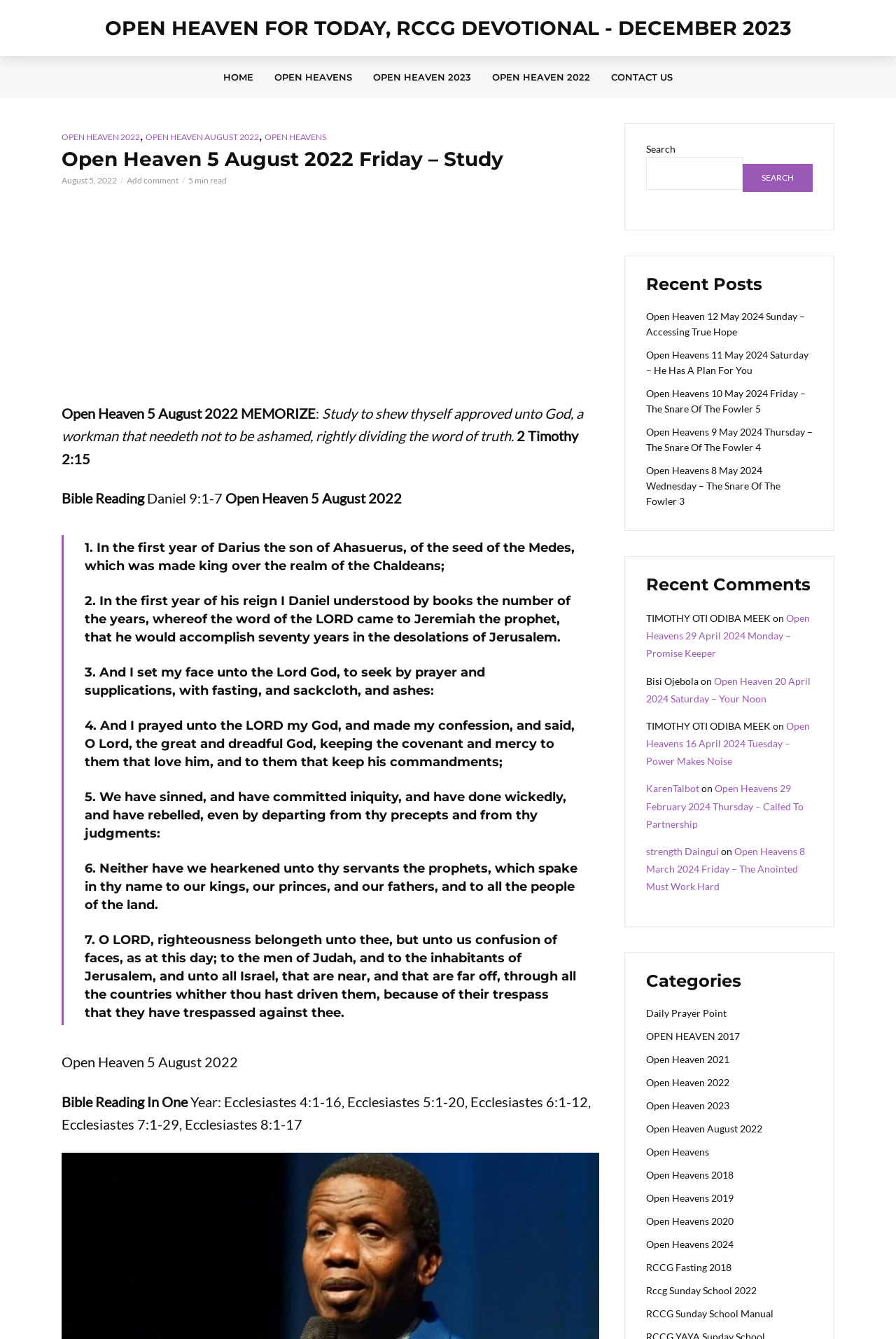Pinpoint the bounding box coordinates of the clickable area necessary to execute the following instruction: "Add a comment". The coordinates should be given as four float numbers between 0 and 1, namely [left, top, right, bottom].

[0.141, 0.131, 0.199, 0.139]